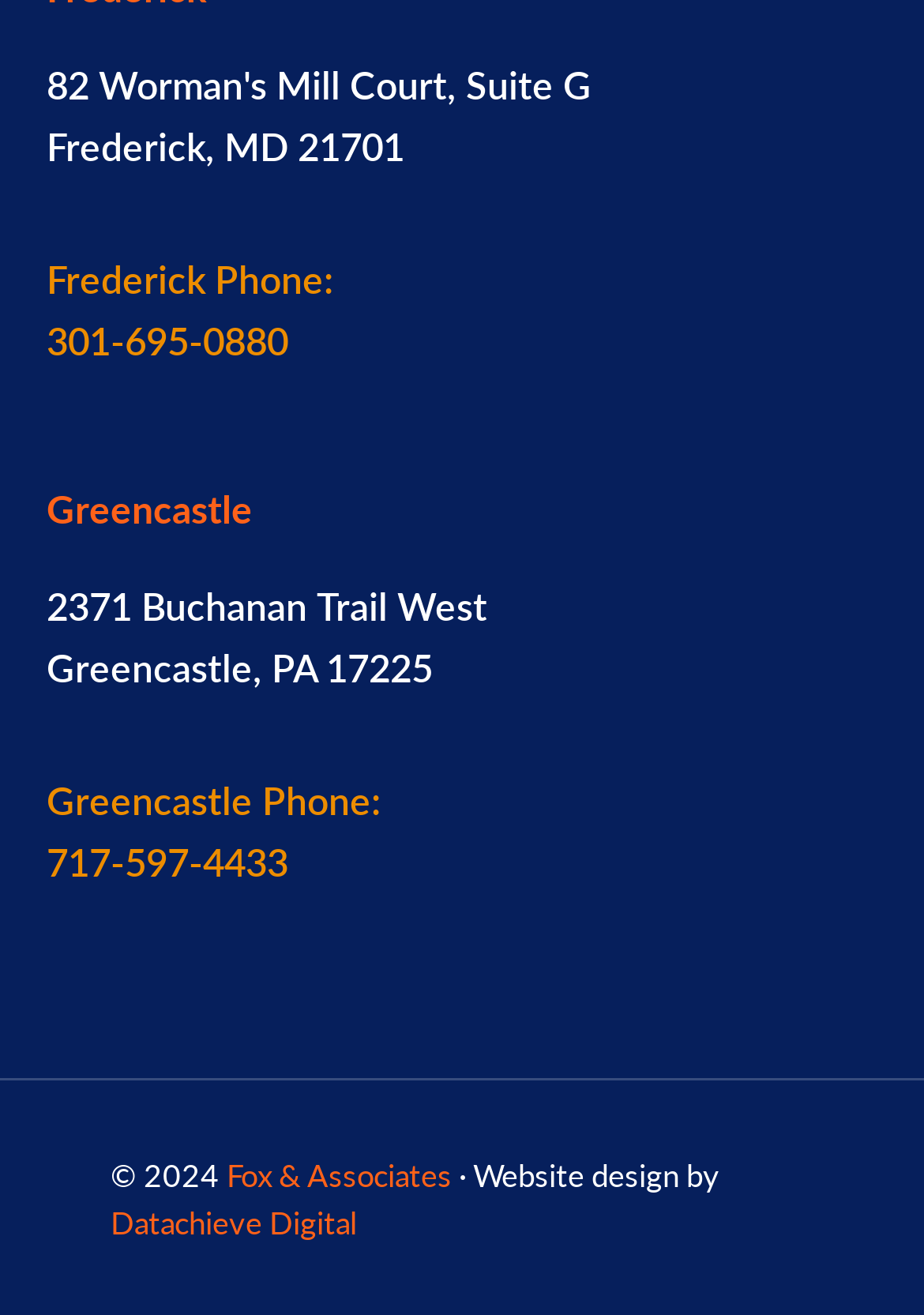Provide a brief response to the question below using a single word or phrase: 
Who designed the website?

Datachieve Digital